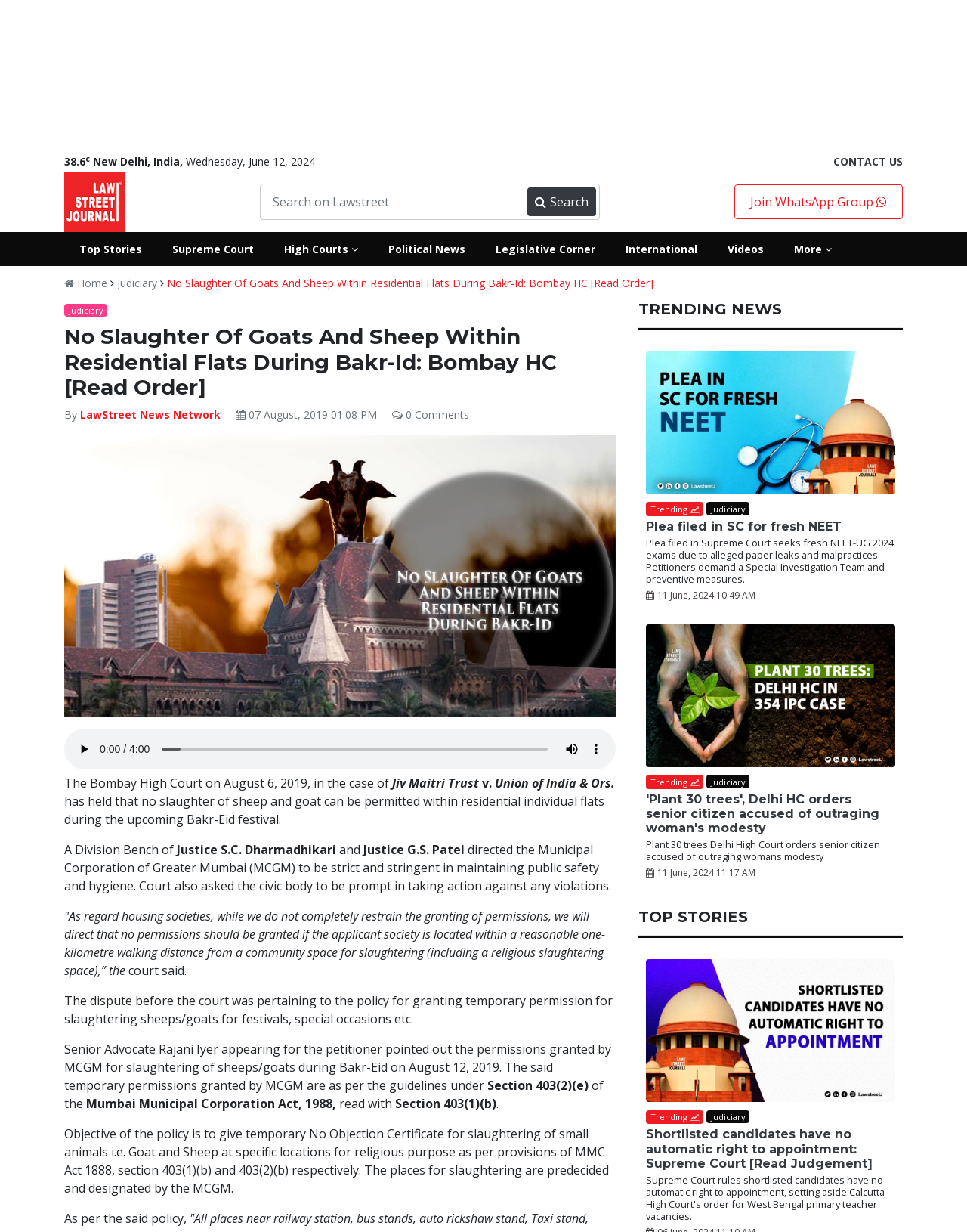Illustrate the webpage thoroughly, mentioning all important details.

The webpage is an article from LawStreet Journal, with the title "No Slaughter Of Goats And Sheep Within Residential Flats During Bakr-Id: Bombay HC [Read Order]". At the top, there is a navigation bar with links to "CONTACT US", "Lawstreet-Journal", and a search bar. Below the navigation bar, there are links to various categories such as "Top Stories", "Supreme Court", "High Courts", and "International".

The main article is divided into sections. The first section has a heading with the title of the article, followed by a brief summary of the article. Below the summary, there is an image related to the article. The article itself is a news report about a Bombay High Court ruling regarding the slaughter of goats and sheep during the Bakr-Eid festival.

The article is written in a formal tone and includes quotes from the court's ruling. It also mentions the names of the judges involved in the case. The text is divided into paragraphs, making it easy to read.

On the right side of the webpage, there is a section titled "TRENDING NEWS" with links to other news articles. Each link has a brief summary of the article and an image. The articles appear to be related to judiciary and law.

At the bottom of the webpage, there is another section titled "TOP STORIES" with more links to news articles. The layout and design of the webpage are clean and easy to navigate, making it easy to read and find relevant information.